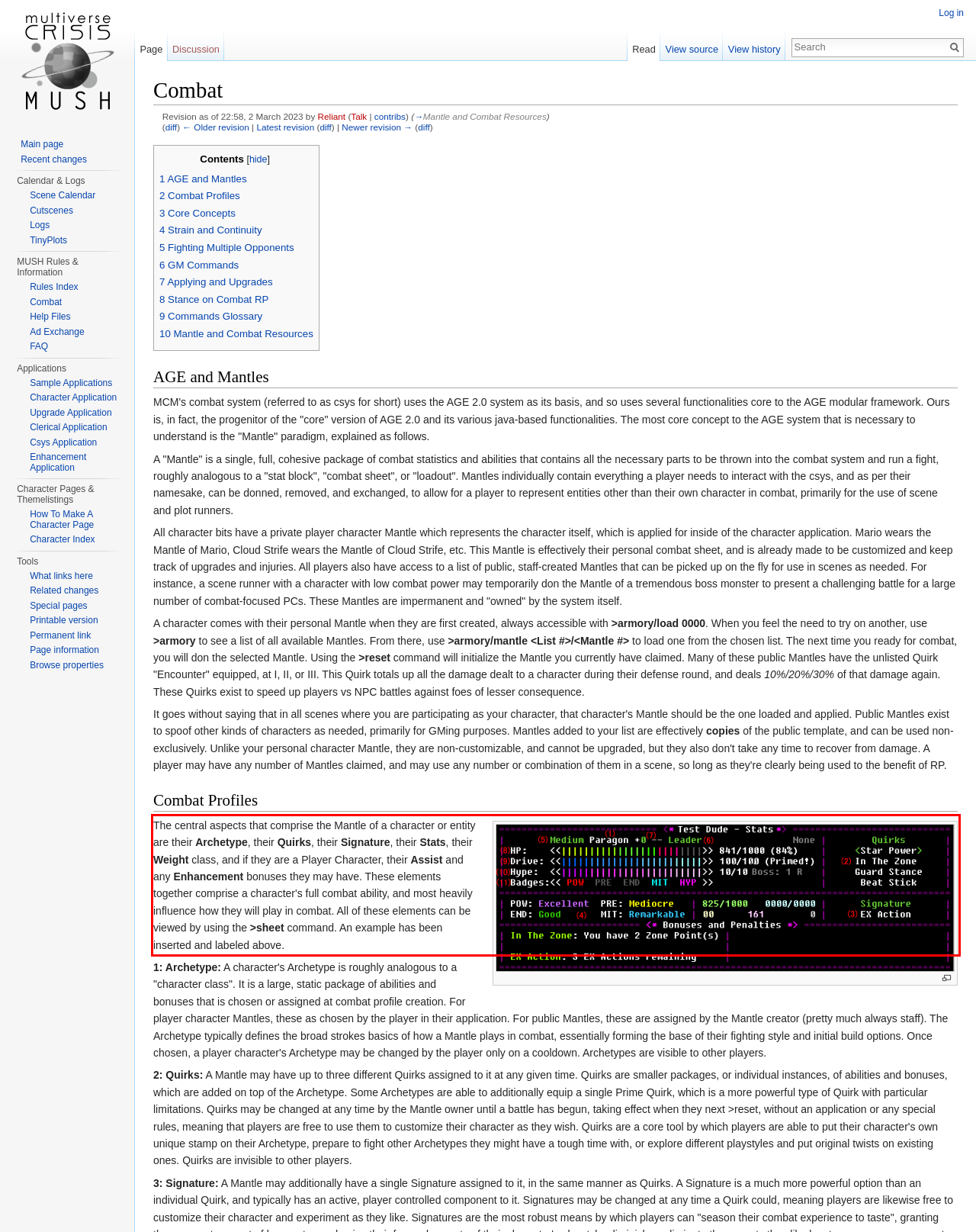Look at the webpage screenshot and recognize the text inside the red bounding box.

The central aspects that comprise the Mantle of a character or entity are their Archetype, their Quirks, their Signature, their Stats, their Weight class, and if they are a Player Character, their Assist and any Enhancement bonuses they may have. These elements together comprise a character's full combat ability, and most heavily influence how they will play in combat. All of these elements can be viewed by using the >sheet command. An example has been inserted and labeled above.